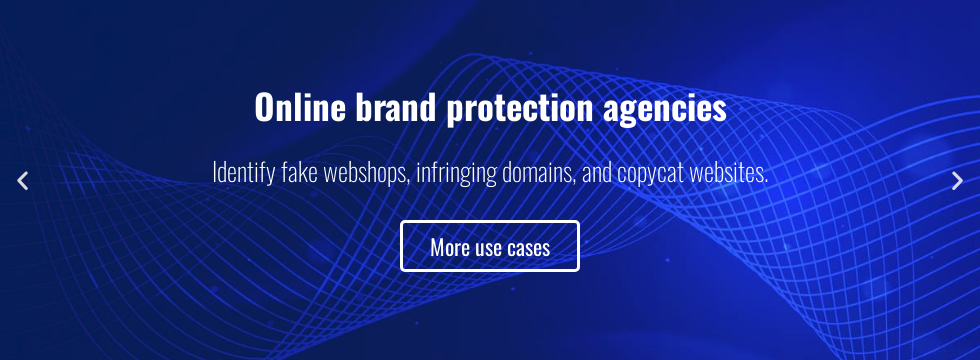Respond with a single word or phrase:
What is the purpose of online brand protection agencies?

Safeguarding brands